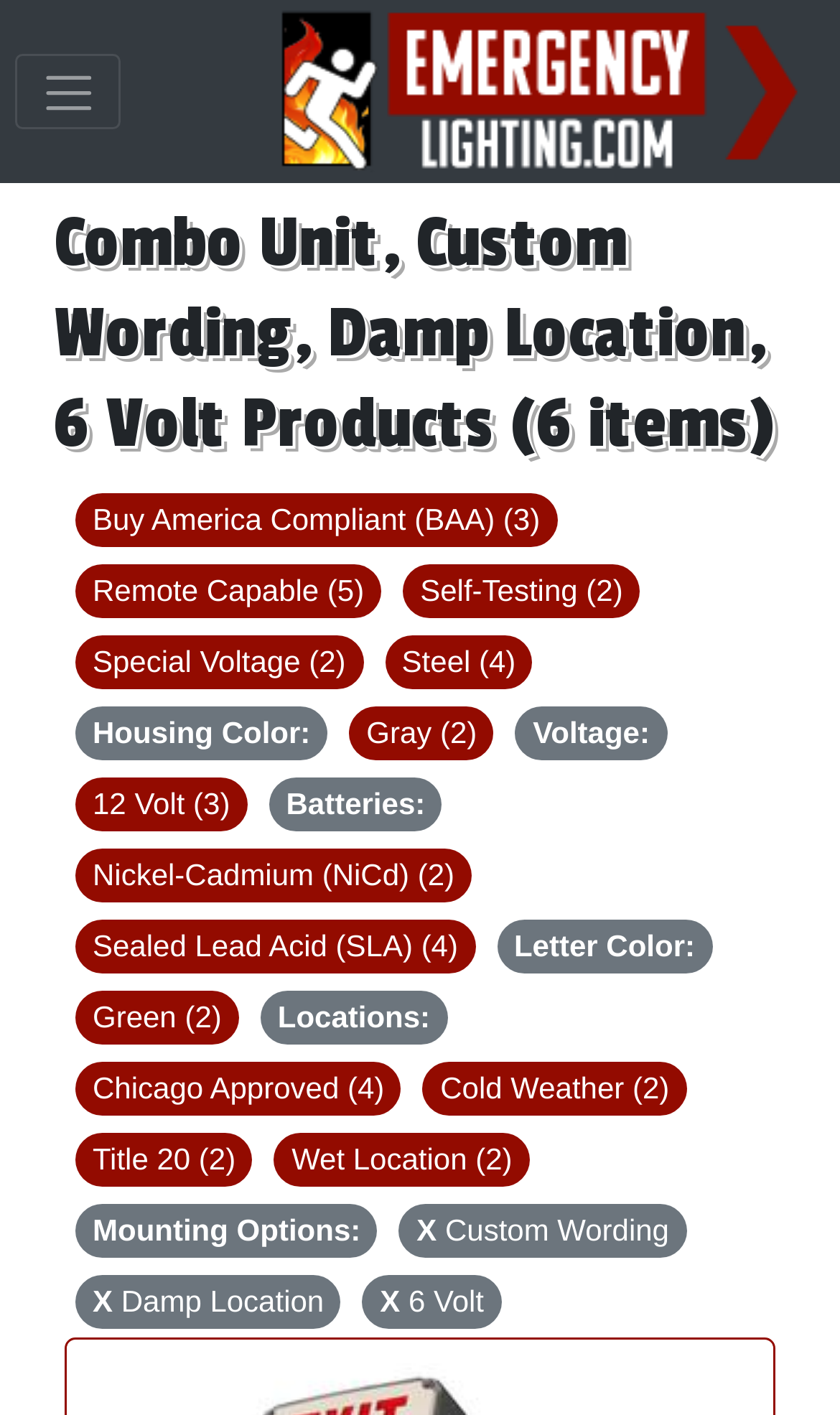Specify the bounding box coordinates of the element's area that should be clicked to execute the given instruction: "Choose 12 Volt option". The coordinates should be four float numbers between 0 and 1, i.e., [left, top, right, bottom].

[0.09, 0.549, 0.294, 0.587]